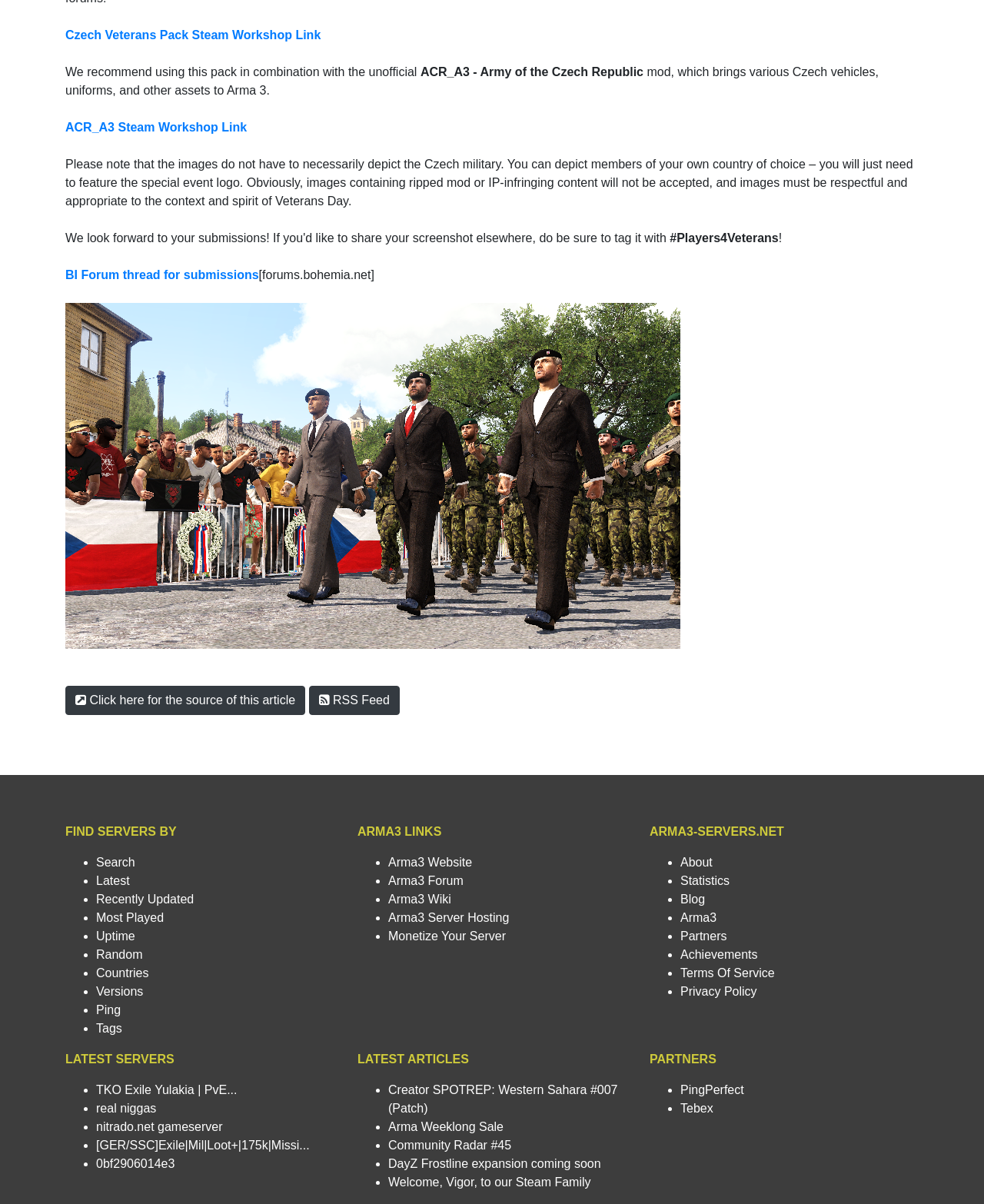Using details from the image, please answer the following question comprehensively:
What is the name of the website mentioned in the 'ARMA3 LINKS' section?

The 'ARMA3 LINKS' section mentions several links related to Arma 3, including the 'Arma3 Website', which is likely the official website of Arma 3.